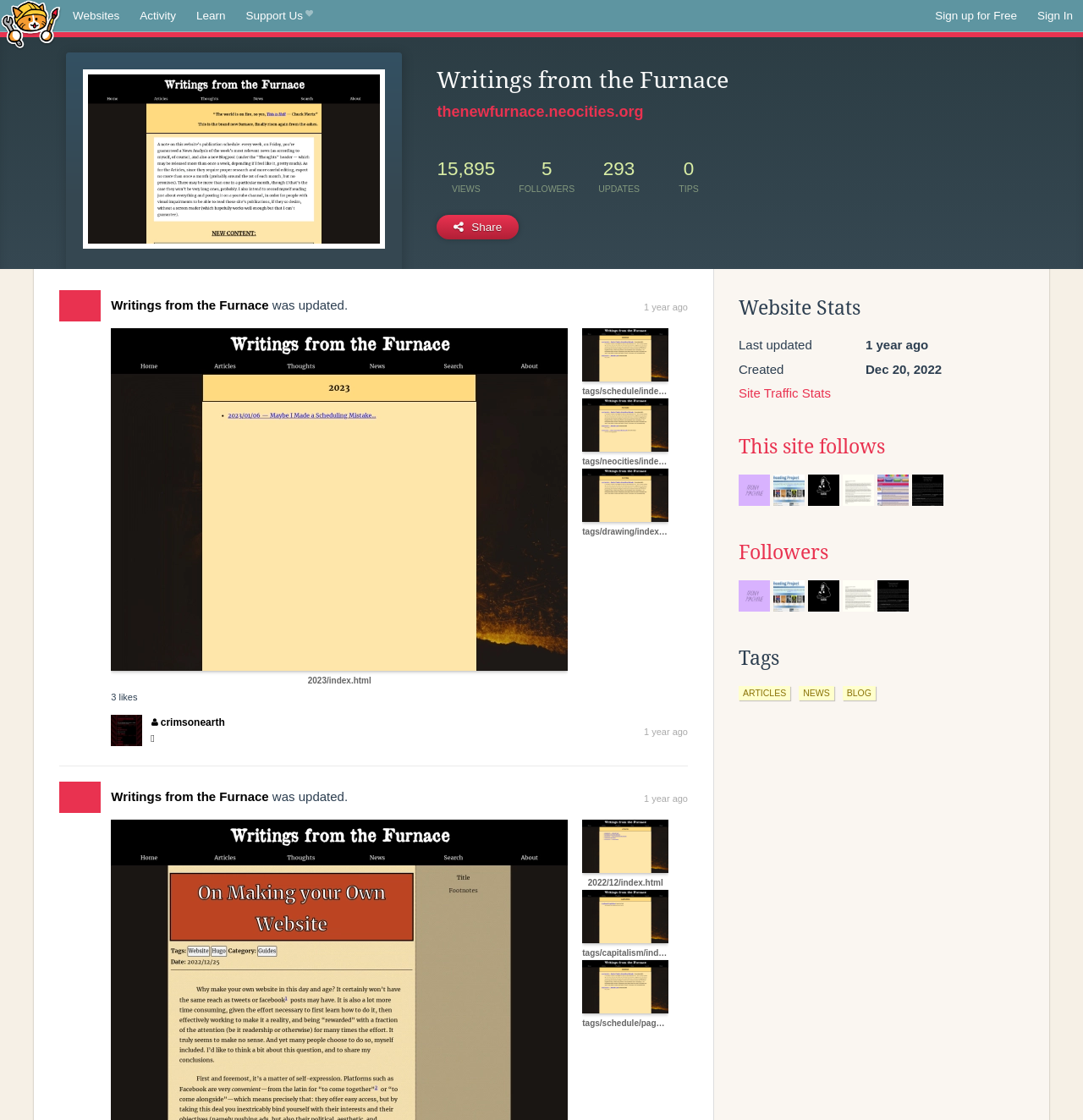What type of content is categorized under 'ARTICLES'?
Please provide a comprehensive and detailed answer to the question.

The 'ARTICLES' link is categorized under 'Tags', suggesting that it is a type of content or category on the website, likely referring to articles or blog posts.